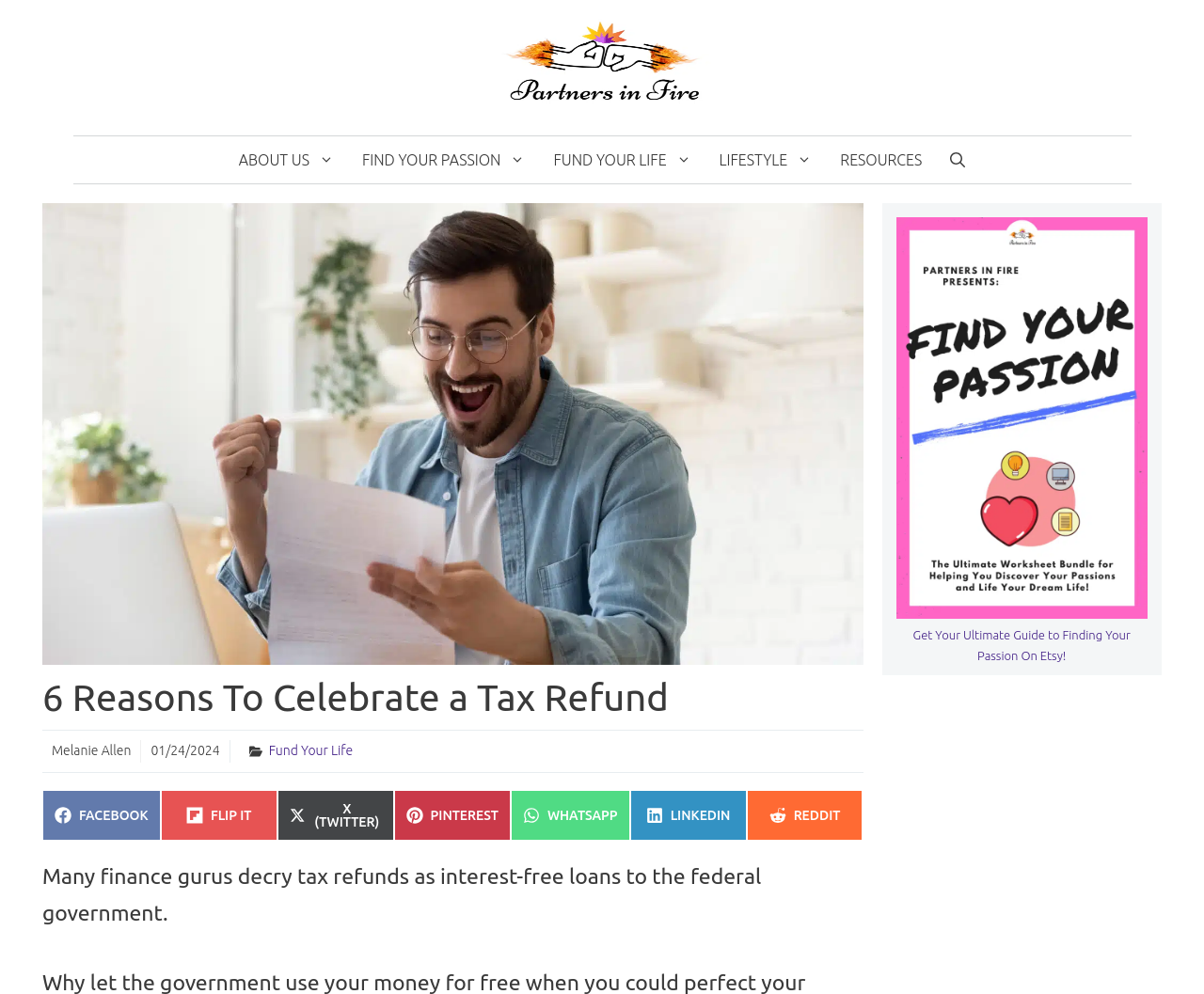Locate the bounding box coordinates of the element you need to click to accomplish the task described by this instruction: "Click on the 'FUND YOUR LIFE' link".

[0.223, 0.748, 0.293, 0.763]